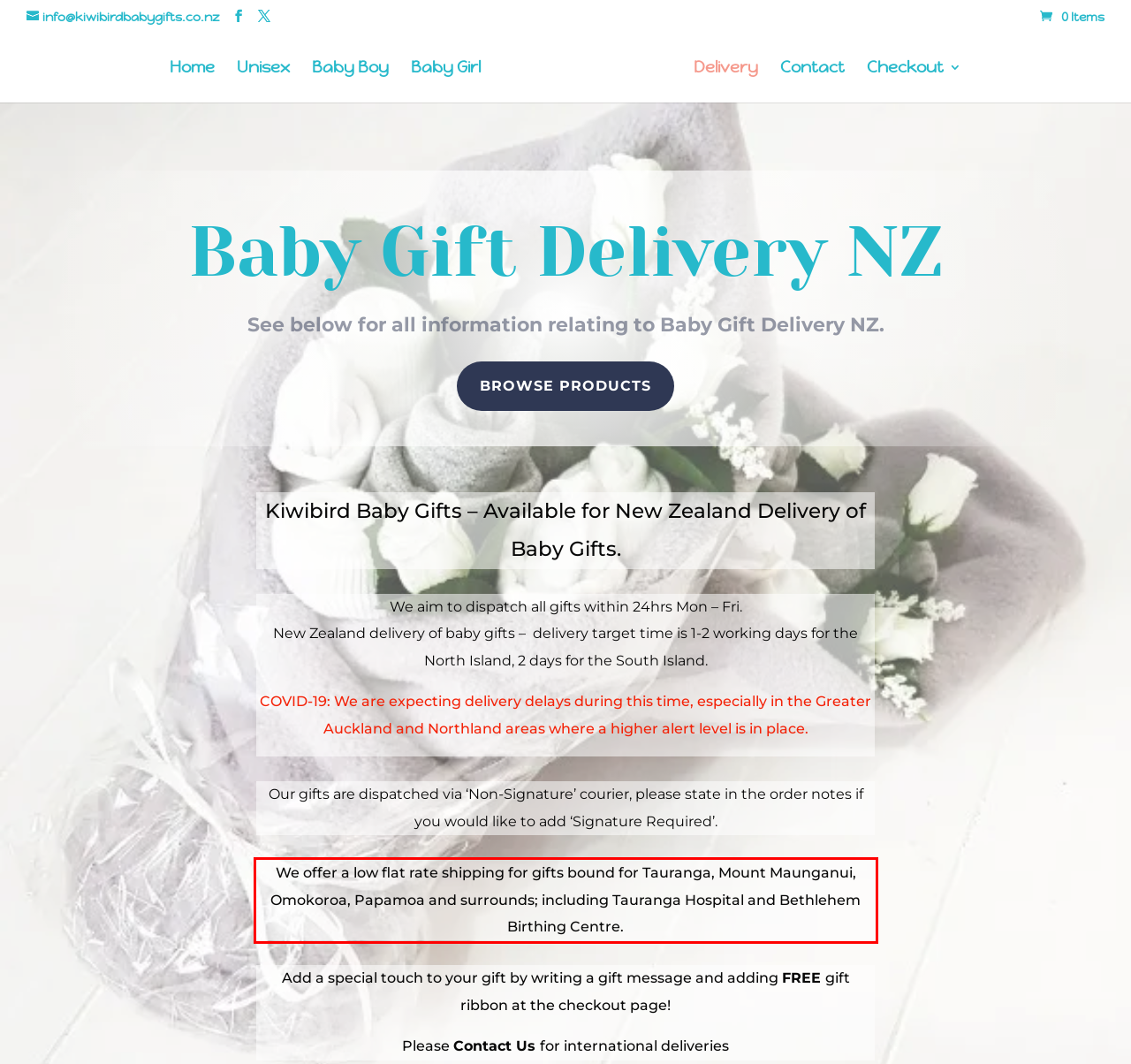Identify the red bounding box in the webpage screenshot and perform OCR to generate the text content enclosed.

We offer a low flat rate shipping for gifts bound for Tauranga, Mount Maunganui, Omokoroa, Papamoa and surrounds; including Tauranga Hospital and Bethlehem Birthing Centre.